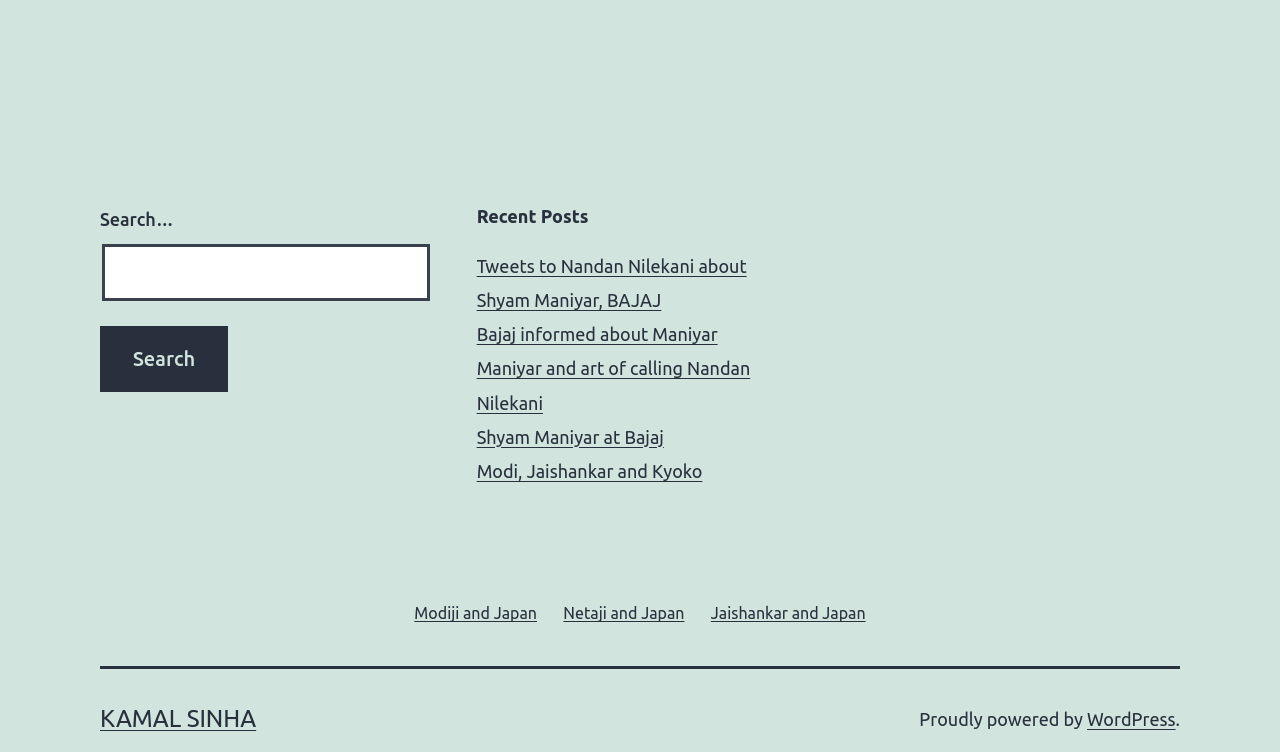Could you highlight the region that needs to be clicked to execute the instruction: "Search for something"?

[0.08, 0.325, 0.336, 0.4]